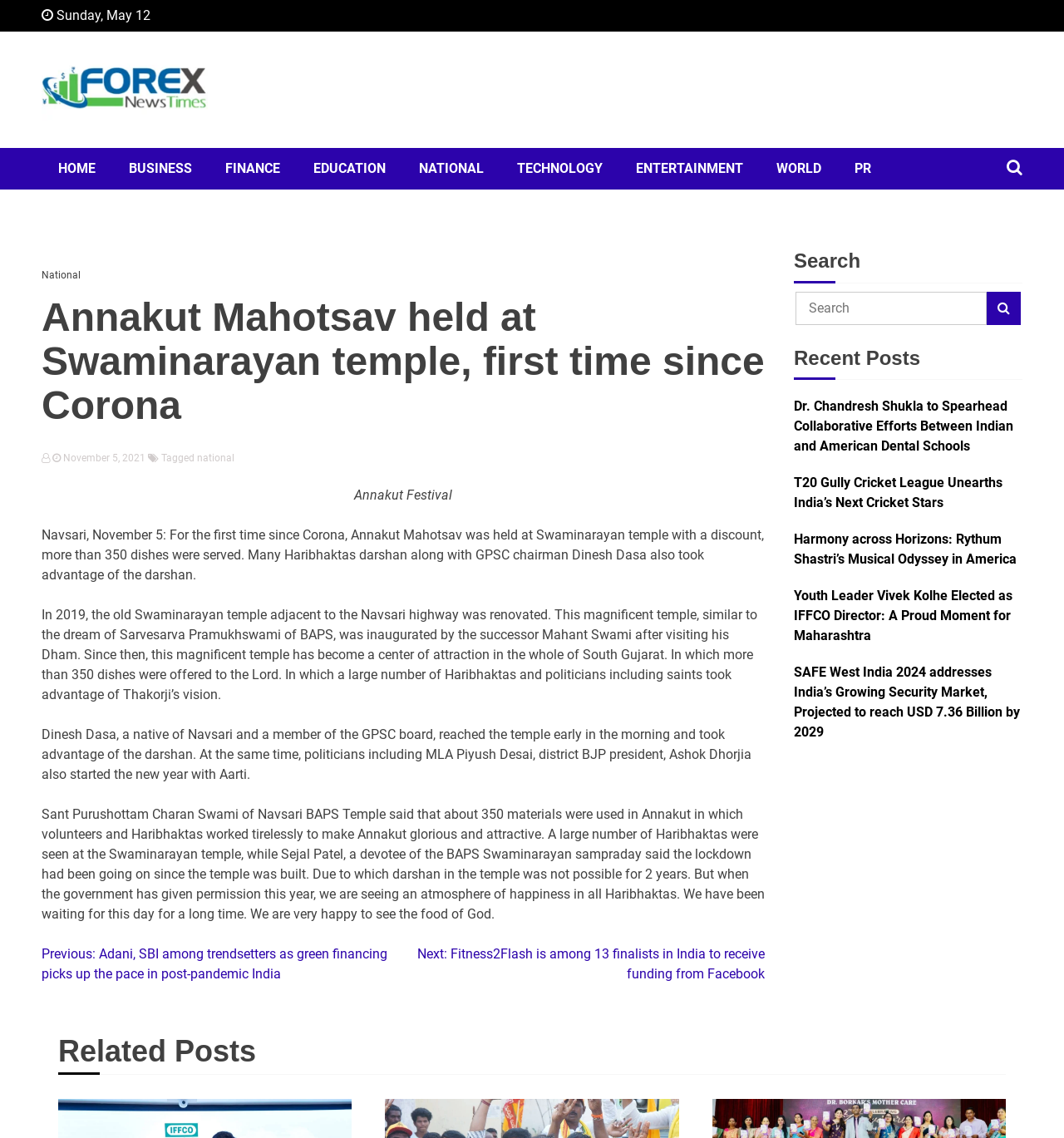Please locate the bounding box coordinates of the element's region that needs to be clicked to follow the instruction: "View the 'Related Posts'". The bounding box coordinates should be provided as four float numbers between 0 and 1, i.e., [left, top, right, bottom].

[0.055, 0.904, 0.945, 0.944]